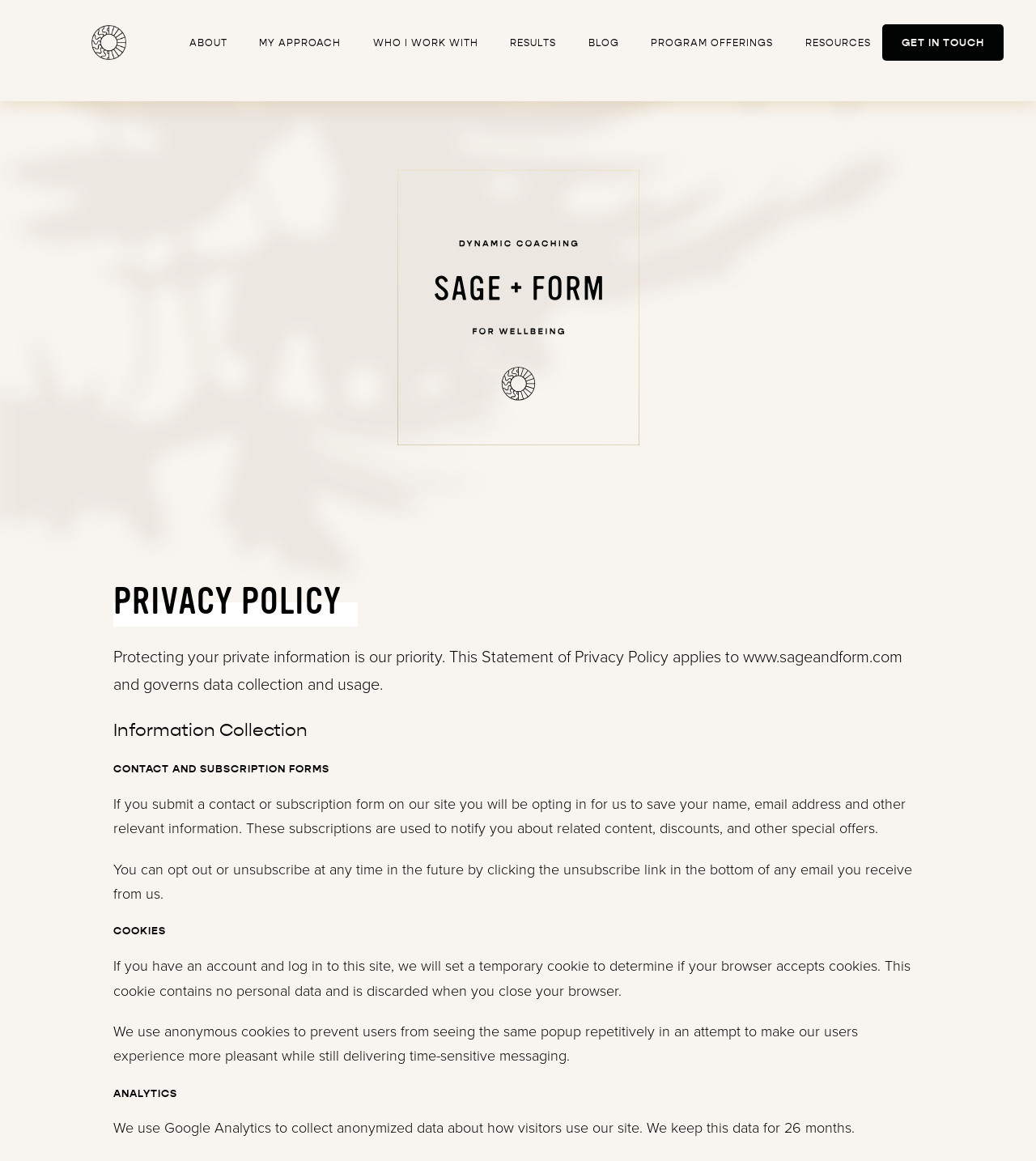How long is the analytics data kept?
Using the visual information, answer the question in a single word or phrase.

26 months